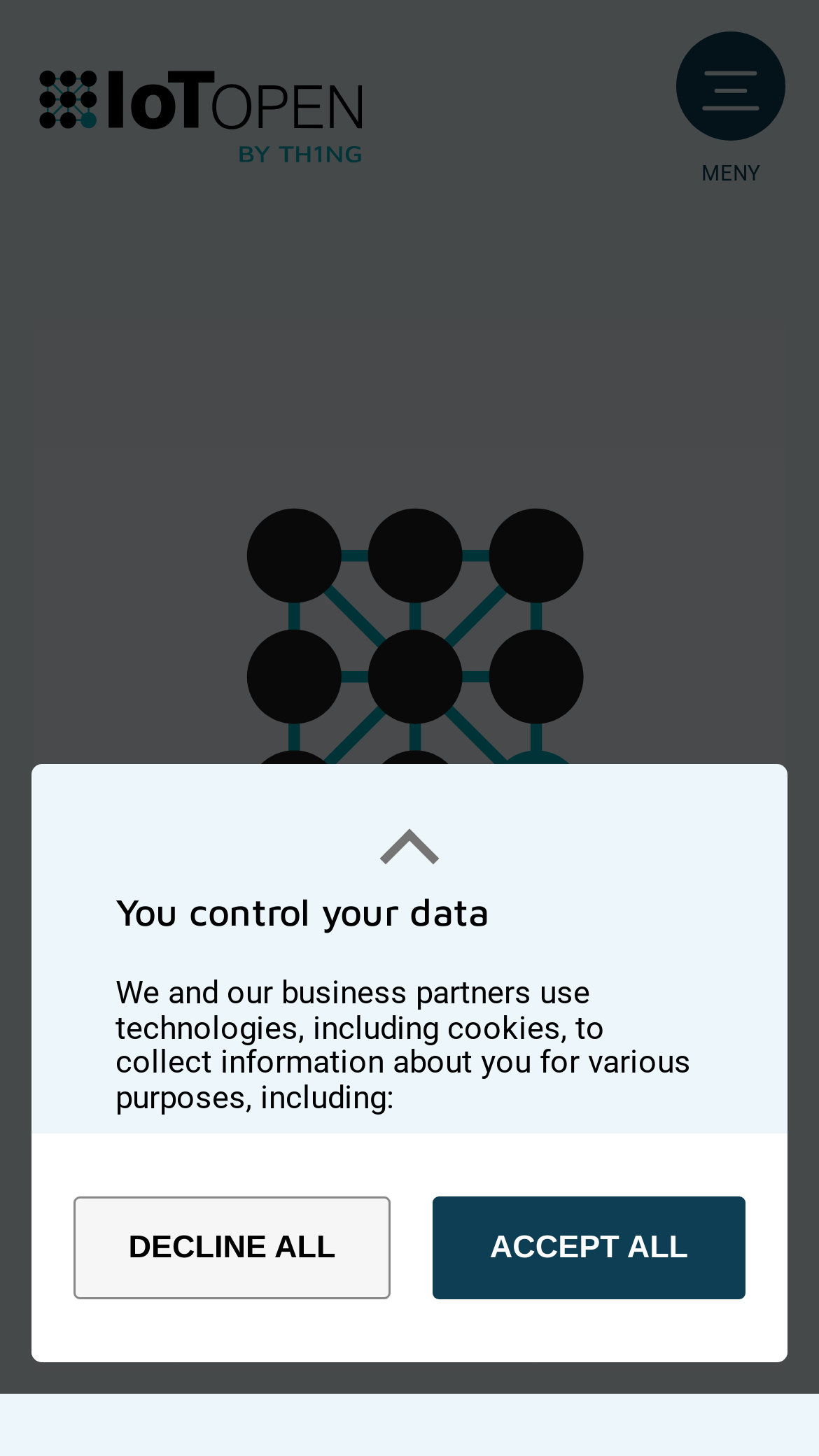Locate the primary headline on the webpage and provide its text.

Resources for IoT Open developers